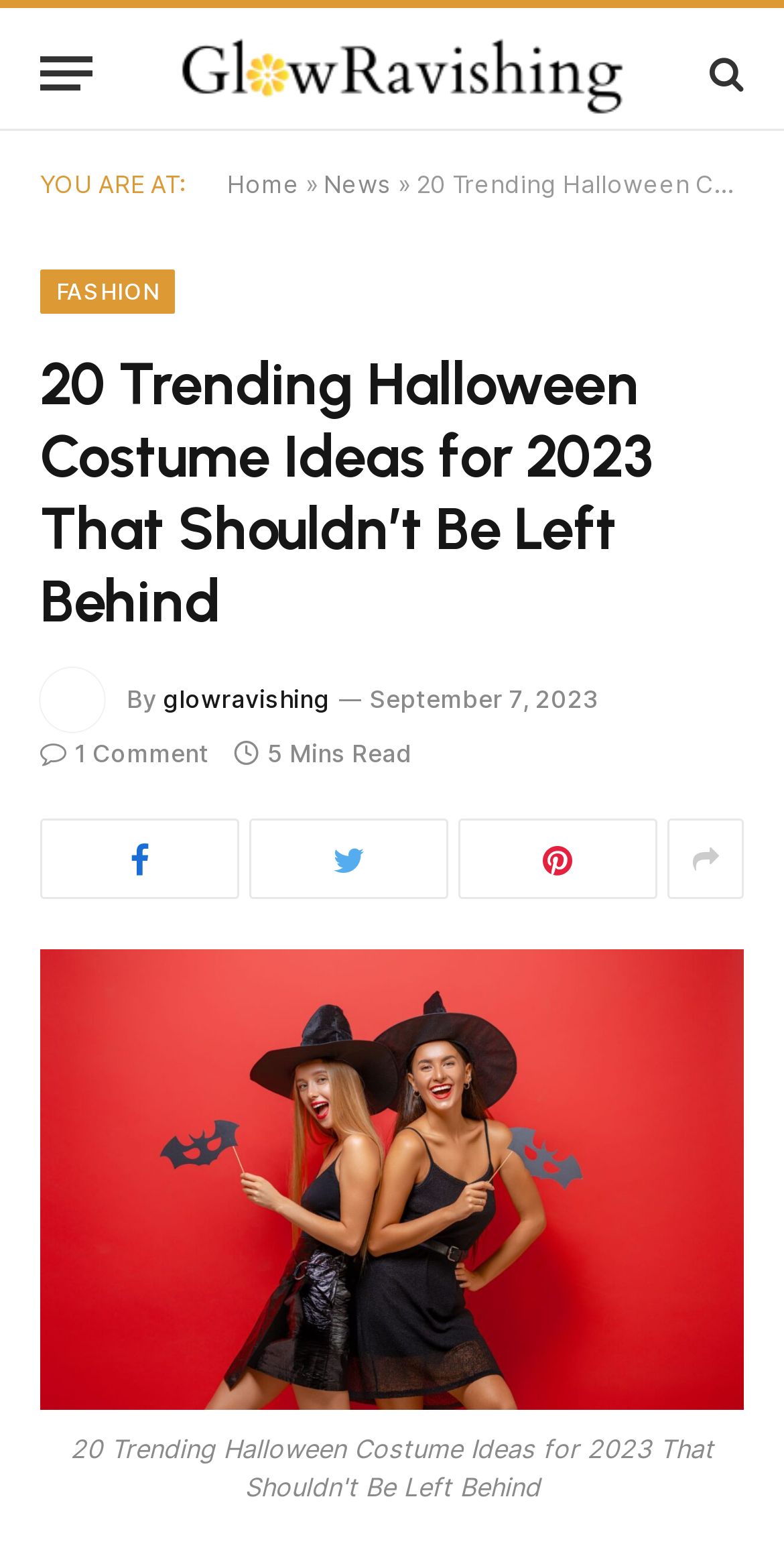Offer a comprehensive description of the webpage’s content and structure.

This webpage is about trending Halloween costume ideas for 2023. At the top left, there is a menu button labeled "Menu". Next to it, there is a link to the website "glowravishing" accompanied by an image of the website's logo. On the top right, there is a search icon represented by a magnifying glass symbol.

Below the top section, there is a navigation bar with links to "Home", "News", and "FASHION". The main content of the webpage is a heading that reads "20 Trending Halloween Costume Ideas for 2023 That Shouldn’t Be Left Behind". This heading is followed by an image related to the article.

The author of the article is credited with a "By" label, accompanied by a link to the author's profile, also labeled "glowravishing". The article's publication date, September 7, 2023, is displayed next to the author's credit. There is also a comment count and a read time indicator, showing that the article has 1 comment and takes 5 minutes to read.

Below the article's metadata, there are four social media sharing links, represented by icons. Finally, there is a large link to the article itself, accompanied by a large image that likely represents the article's main content.